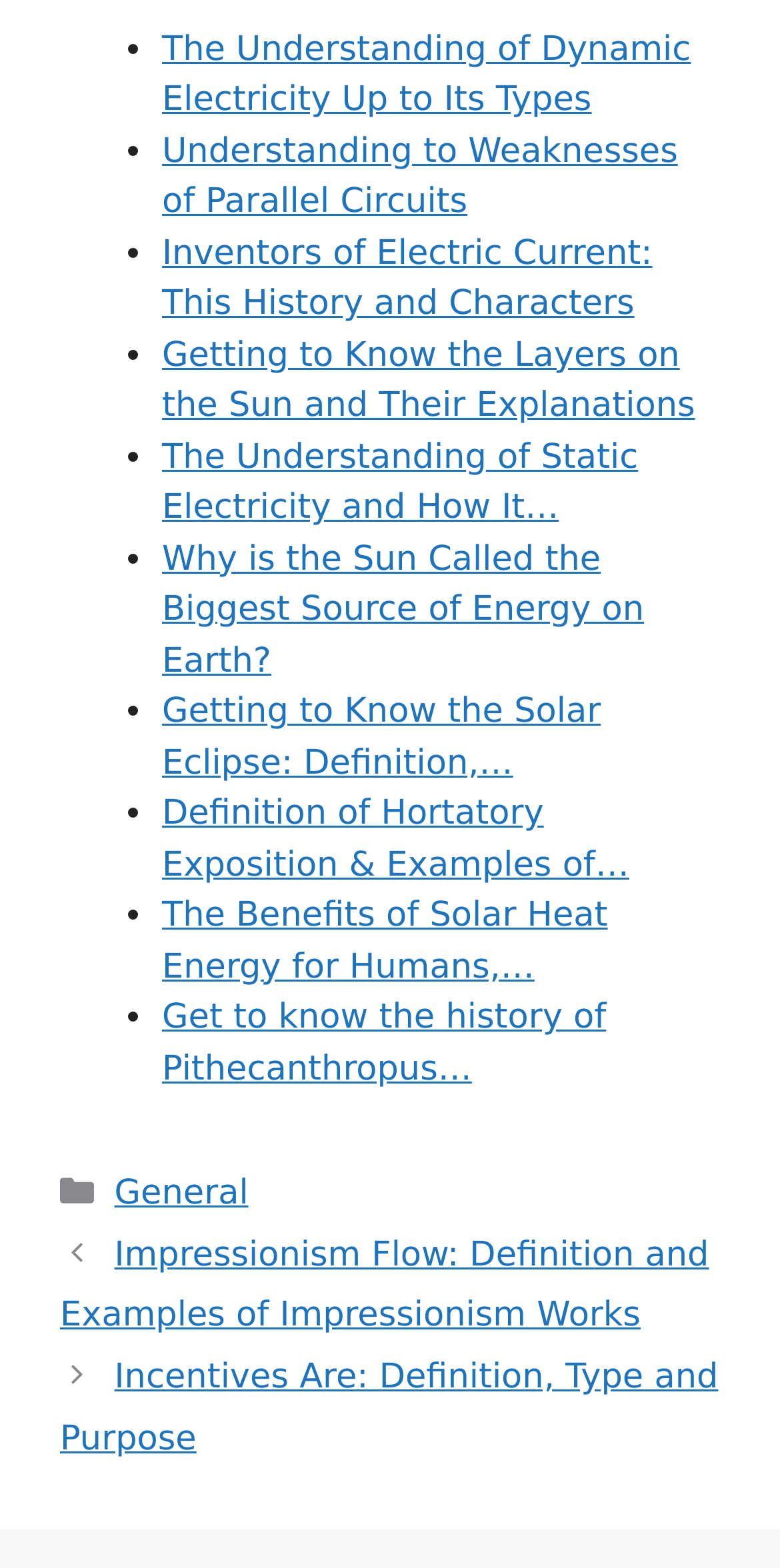Find and specify the bounding box coordinates that correspond to the clickable region for the instruction: "Check the posts".

[0.077, 0.781, 0.923, 0.937]